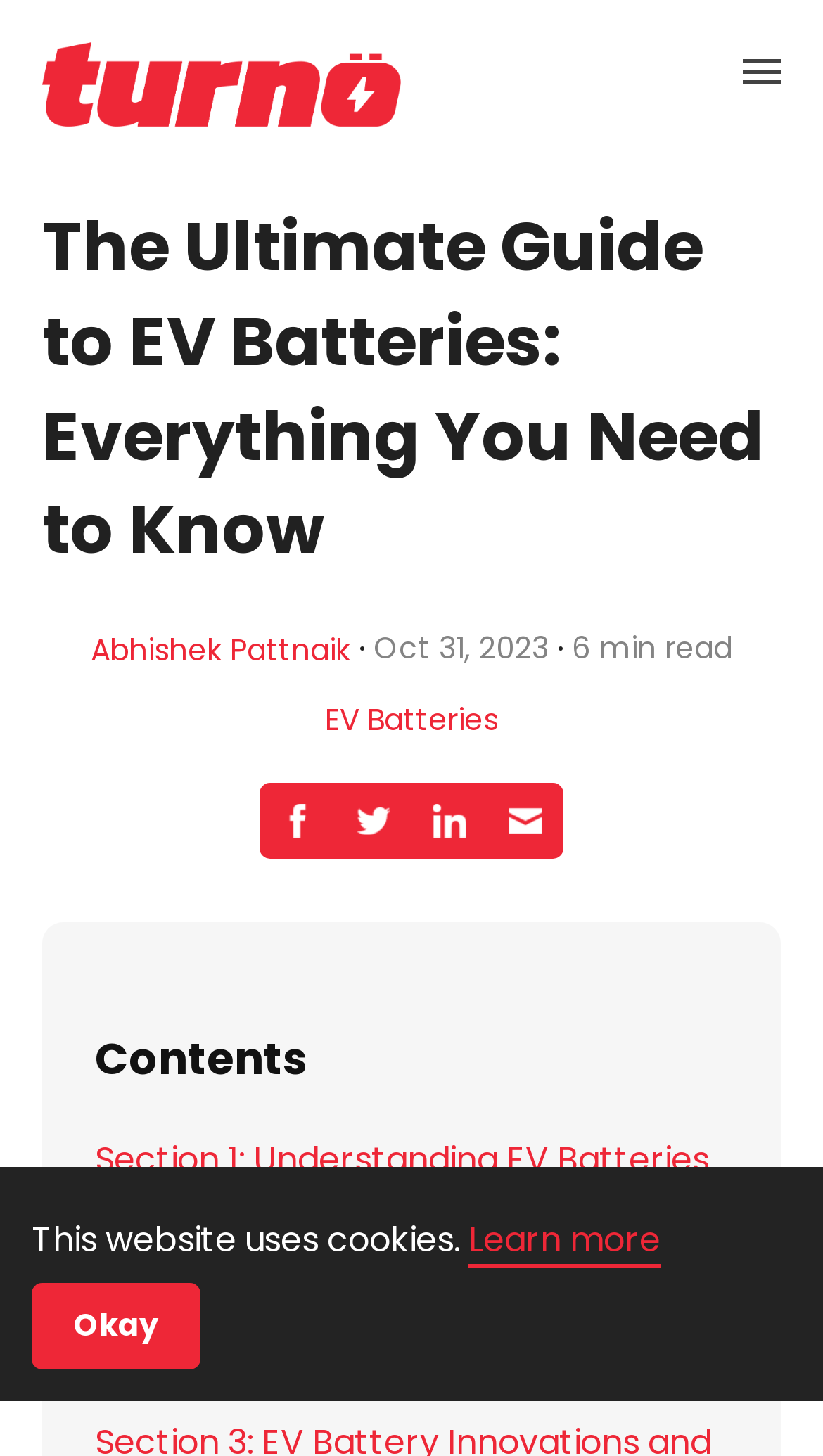Elaborate on the different components and information displayed on the webpage.

The webpage is about electric vehicles, specifically focusing on EV batteries. At the top, there is a notification bar with a message "This website uses cookies" and a "Learn more" link next to it. Below the notification bar, there is a button "Okay" to dismiss the notification. 

On the top-left corner, there is a logo of "Turno" with a link to the homepage. Next to the logo, there is a navigation menu with links to "Home", "Vehicle", "Referral", "Finance", "About us", "Search", and "Contact us". The "Contact us" link has a button with the same text.

The main content of the webpage starts with a heading "The Ultimate Guide to EV Batteries: Everything You Need to Know". Below the heading, there is an author's name "Abhishek Pattnaik" and a publication date "Oct 31, 2023". The article has a reading time of "6 min read". 

There are social media sharing links and icons for Facebook, Twitter, LinkedIn, and email, allowing users to share the article. 

The article is divided into sections, with a table of contents listing the sections, including "Section 1: Understanding EV Batteries" and "Section 2: Charging and Maintaining EV Batteries".